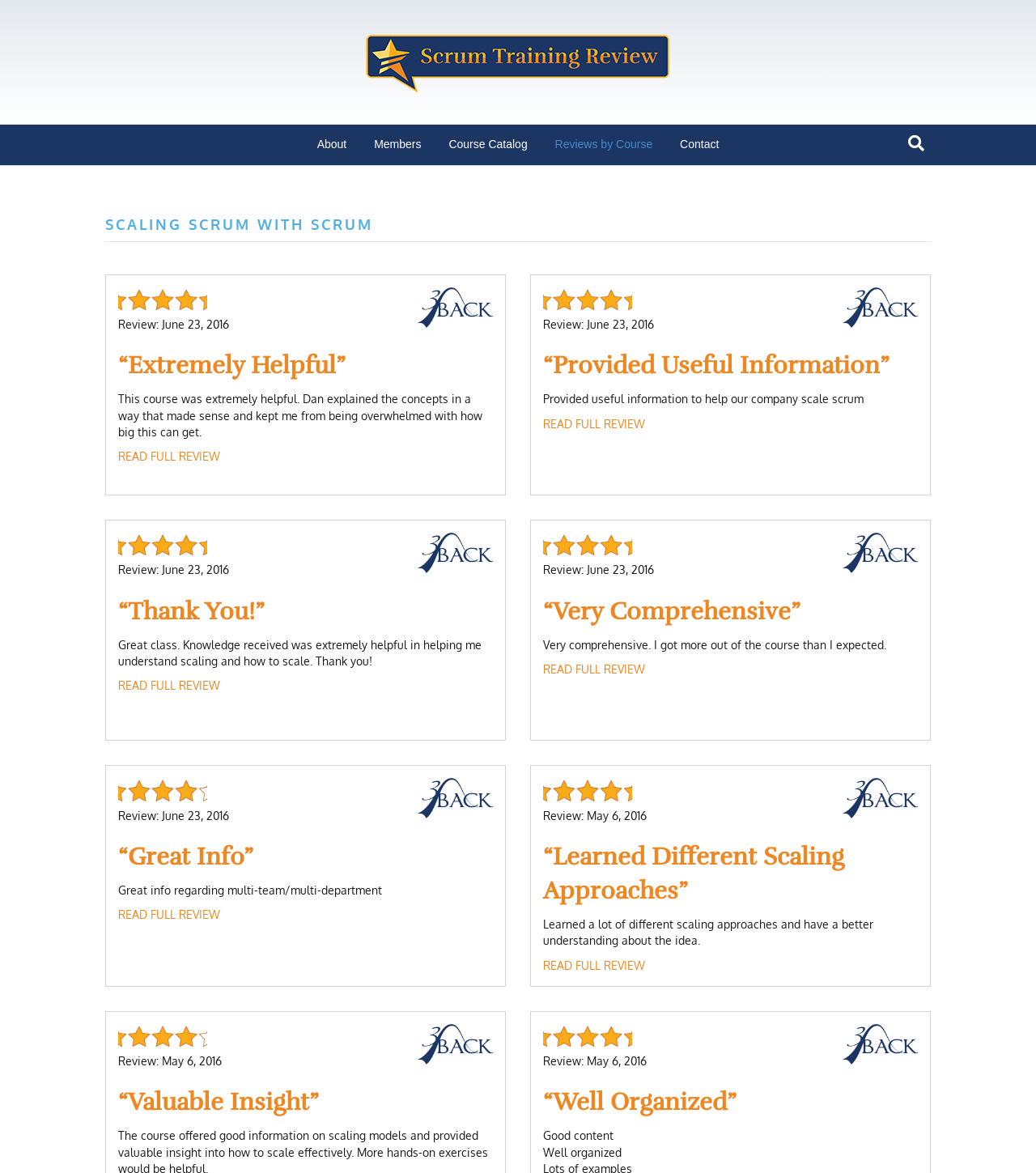Could you indicate the bounding box coordinates of the region to click in order to complete this instruction: "Search for something".

[0.87, 0.11, 0.898, 0.135]